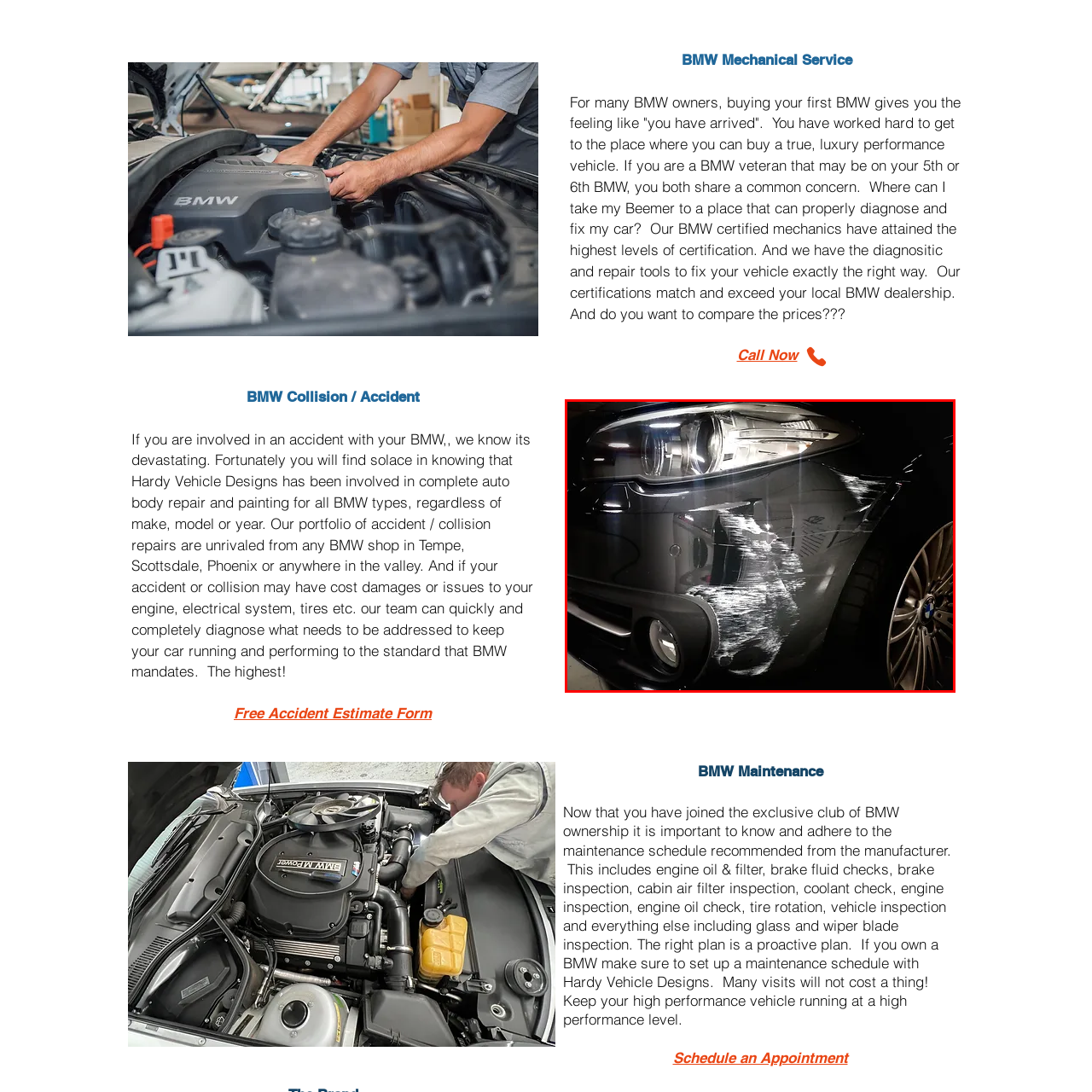Offer a detailed explanation of the image encased within the red boundary.

The image showcases a BMW vehicle that has sustained noticeable damage to its front fender and wheel area. The dark exterior of the car, highlighted by dynamic lighting, reveals a deep scratch mark that runs across the side, indicating a collision or scrape. The image captures the contours of the vehicle's bodywork, as well as the chrome detailing around the headlight and the alloy wheel, which are characteristic of BMW's design. This visual representation underscores the significance of professional collision repair services, as highlighted by Hardy Vehicle Designs. Their expertise in handling BMW models ensures that repairs restore the vehicle's appearance and function to the manufacturer’s high standards.